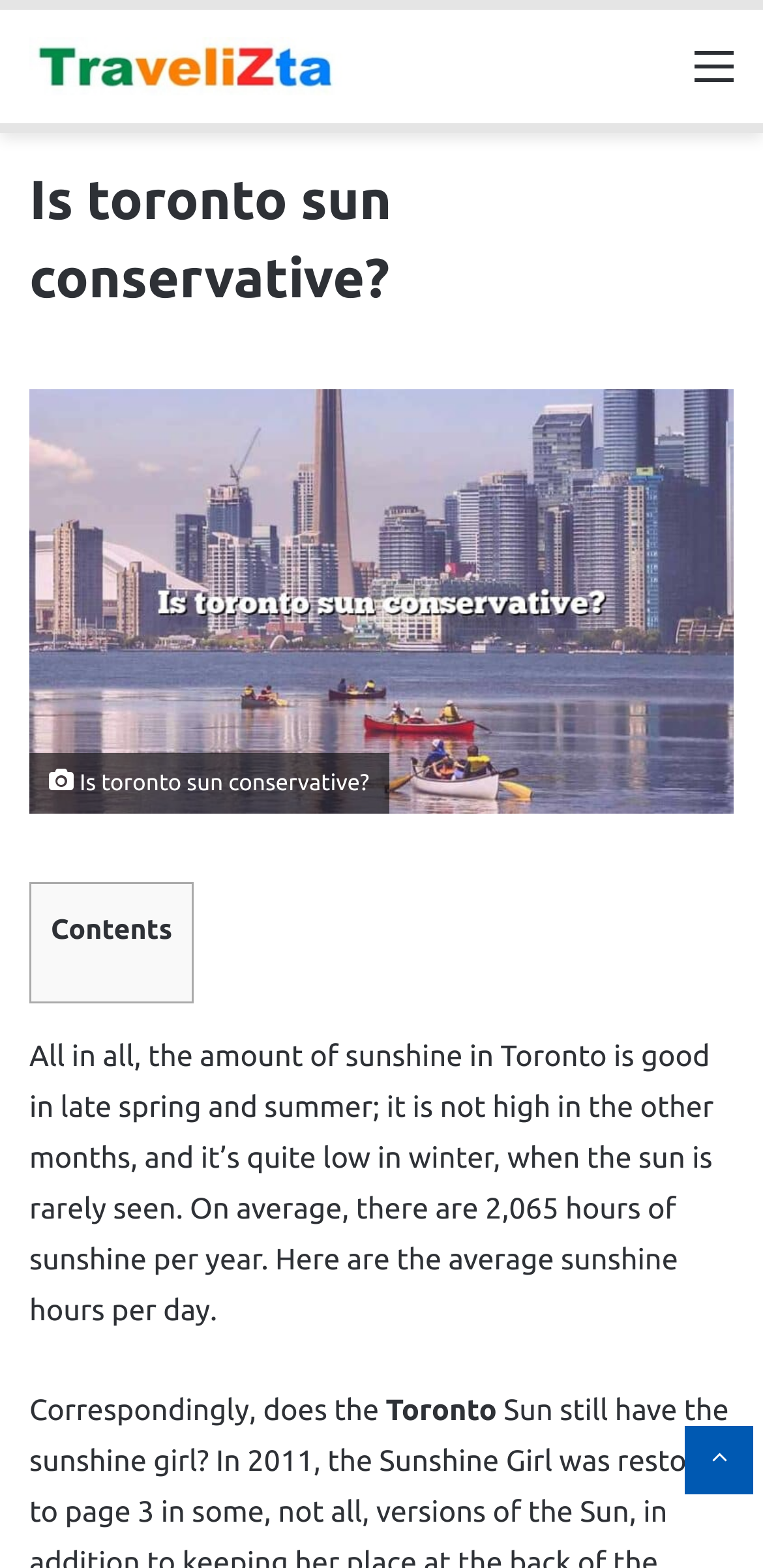Analyze the image and deliver a detailed answer to the question: What type of information is provided in the table?

The table is labeled as 'Contents', which suggests that it provides an overview of the content or structure of the webpage, possibly outlining the different sections or topics that are discussed.